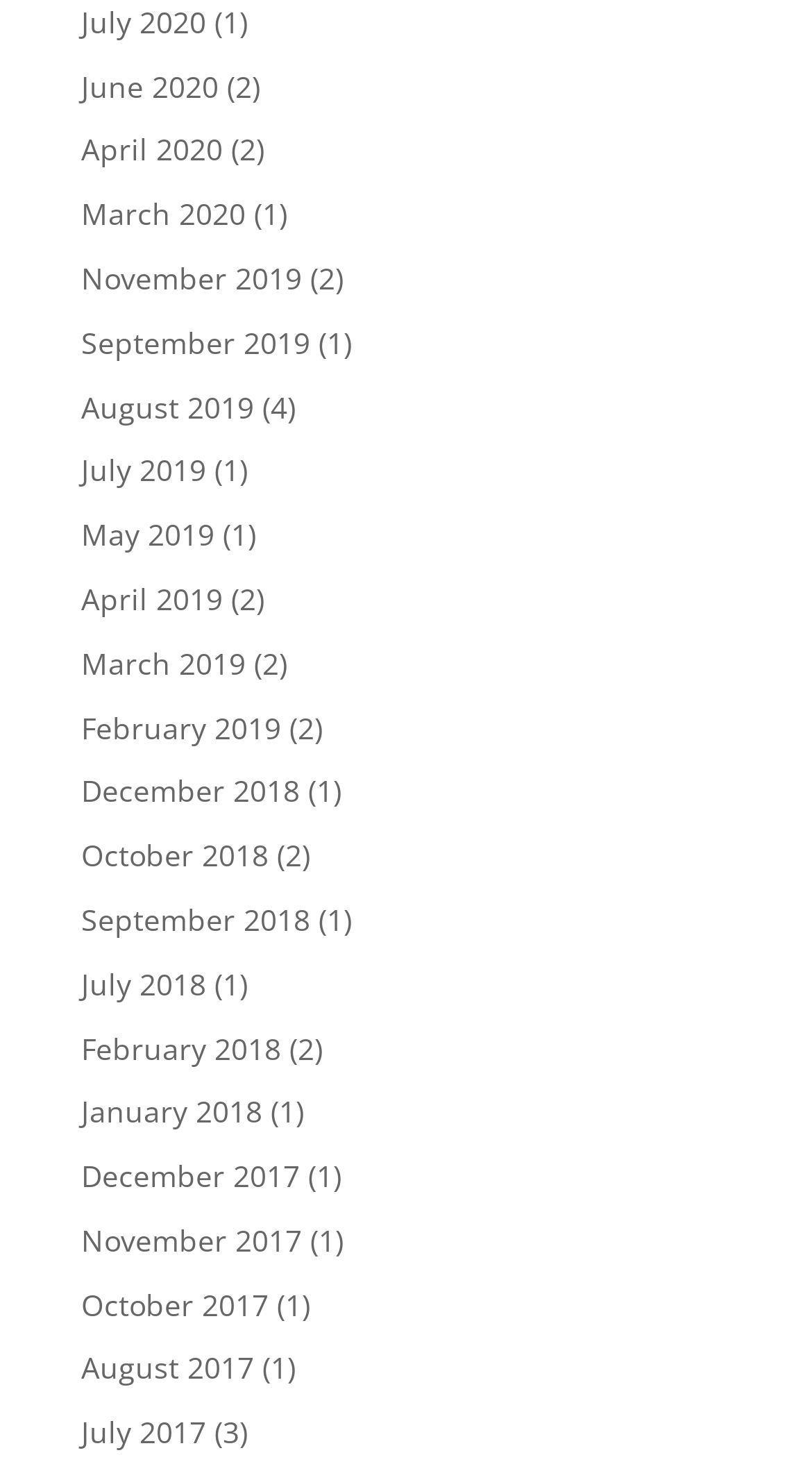What is the earliest month available in the archive?
Please answer the question as detailed as possible.

By examining the list of links, I can see that the earliest month available in the archive is July 2017, which is located at the bottom of the list.